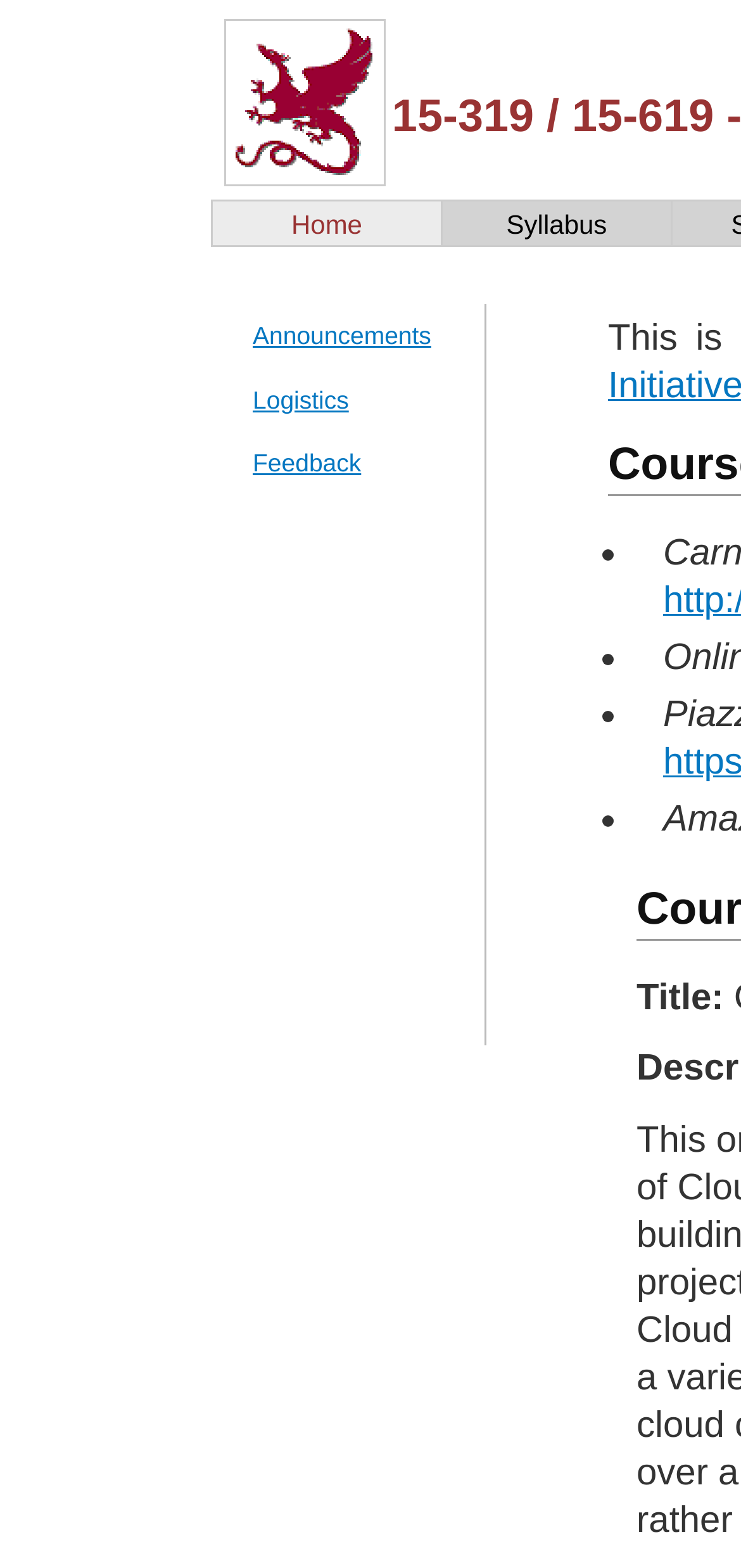What is the label above the title?
Use the screenshot to answer the question with a single word or phrase.

Title: